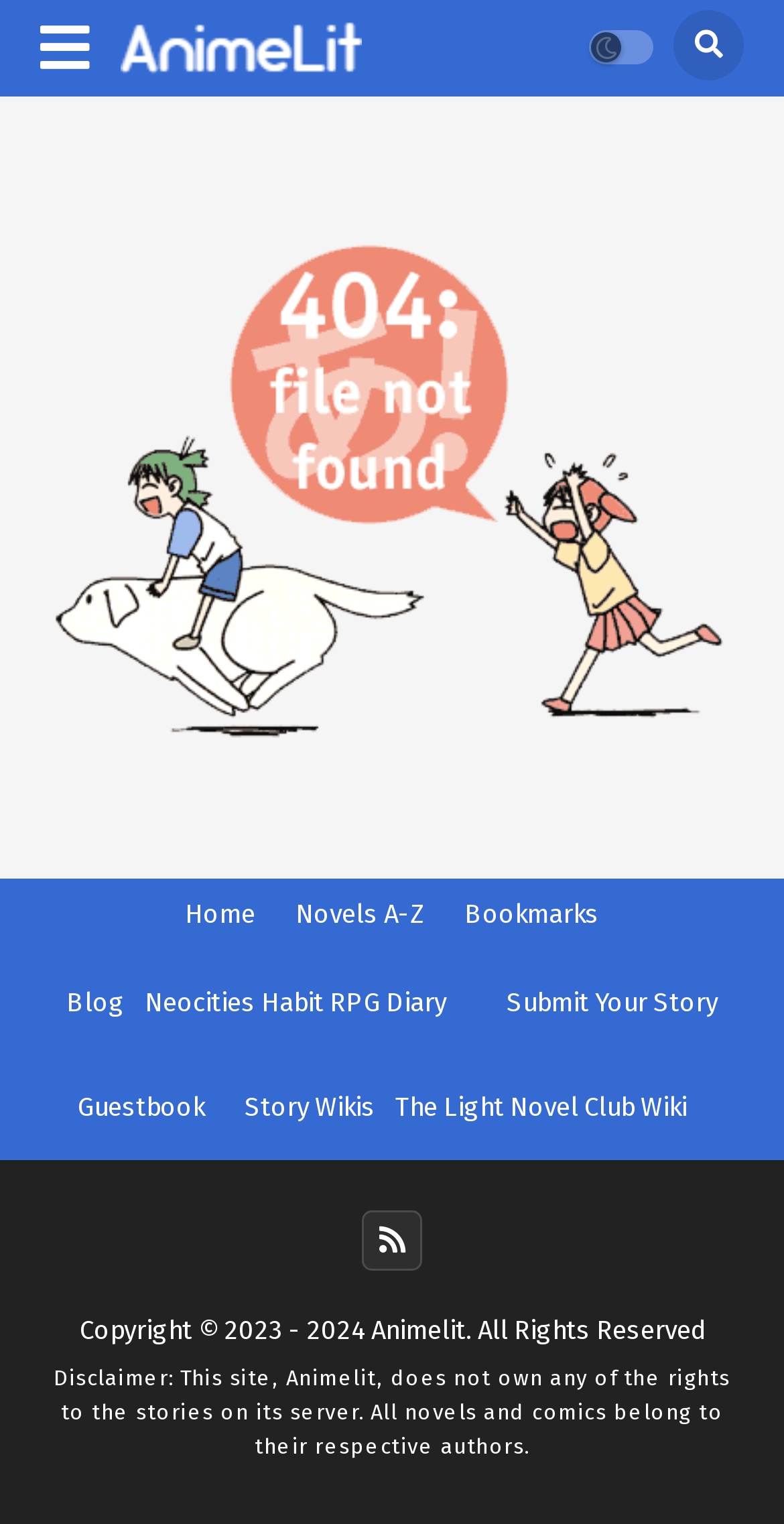Carefully examine the image and provide an in-depth answer to the question: What is the copyright year range of the website?

The copyright information at the bottom of the page states 'Copyright © 2023 - 2024 Animelit. All Rights Reserved', indicating that the website's copyright is valid from 2023 to 2024.